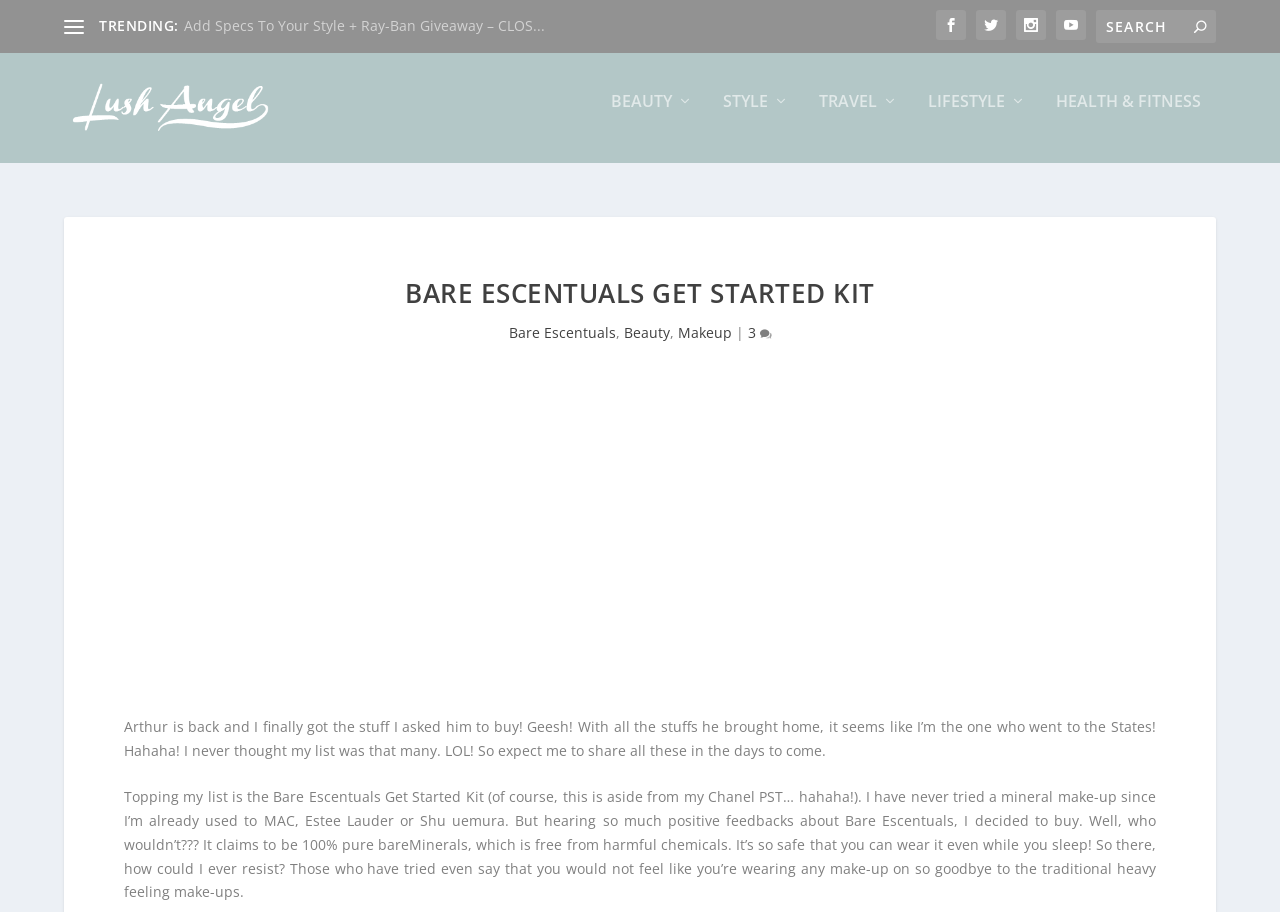Identify the bounding box for the UI element described as: "aria-label="Advertisement" name="aswift_1" title="Advertisement"". The coordinates should be four float numbers between 0 and 1, i.e., [left, top, right, bottom].

[0.05, 0.445, 0.95, 0.752]